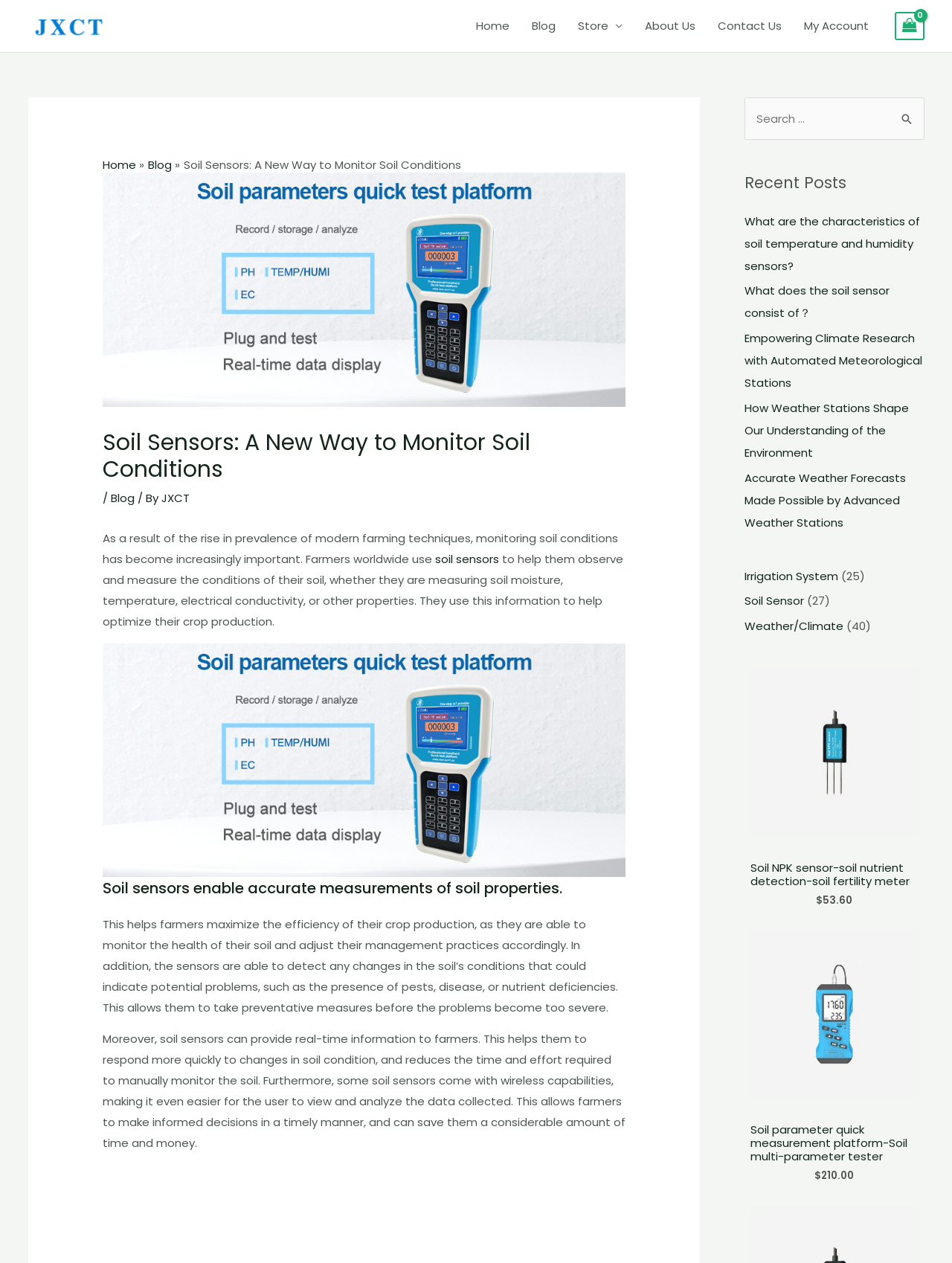Determine the bounding box coordinates (top-left x, top-left y, bottom-right x, bottom-right y) of the UI element described in the following text: Home

[0.488, 0.0, 0.546, 0.041]